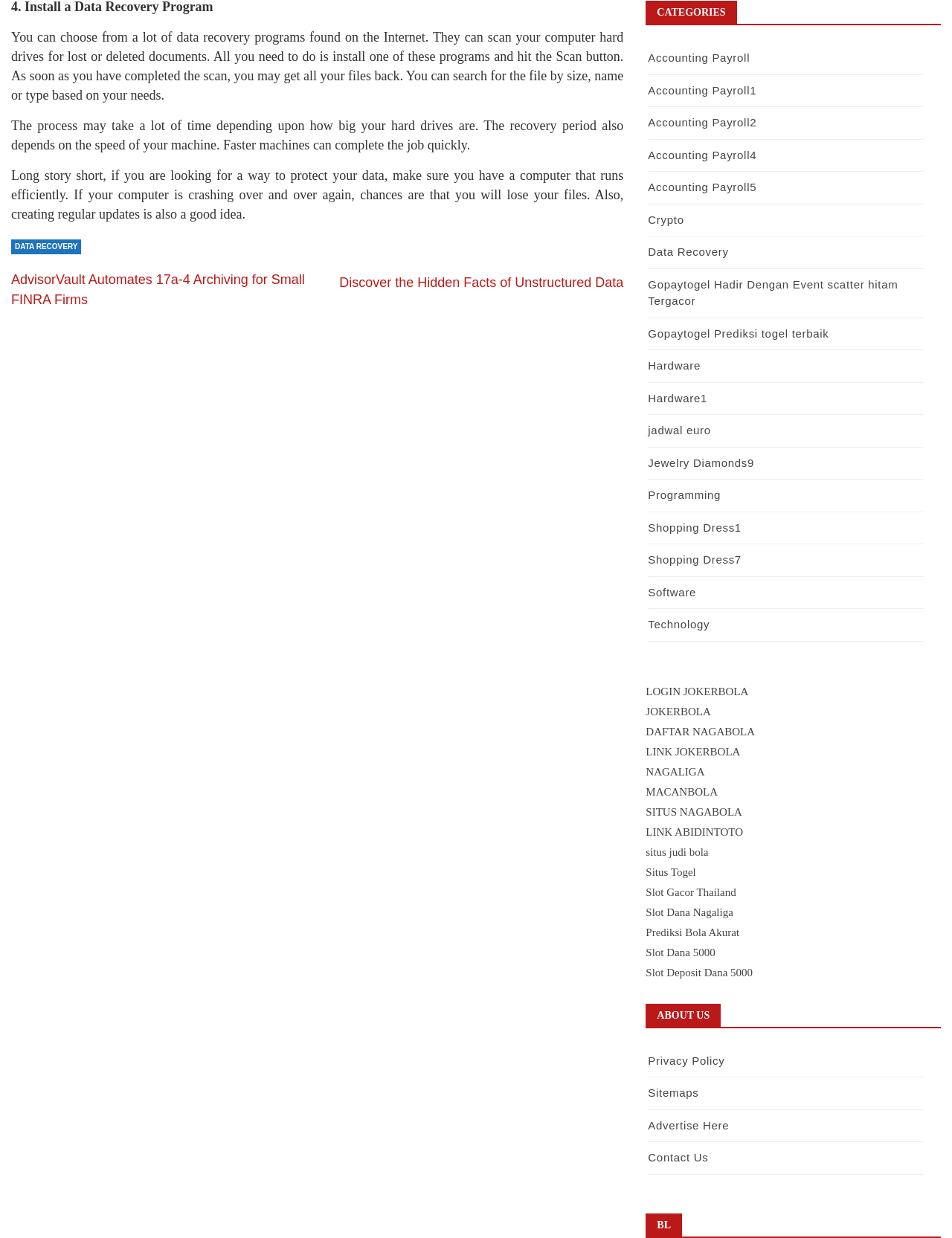What type of content is available under the 'Posts' section?
Answer with a single word or phrase, using the screenshot for reference.

Links to articles or blog posts